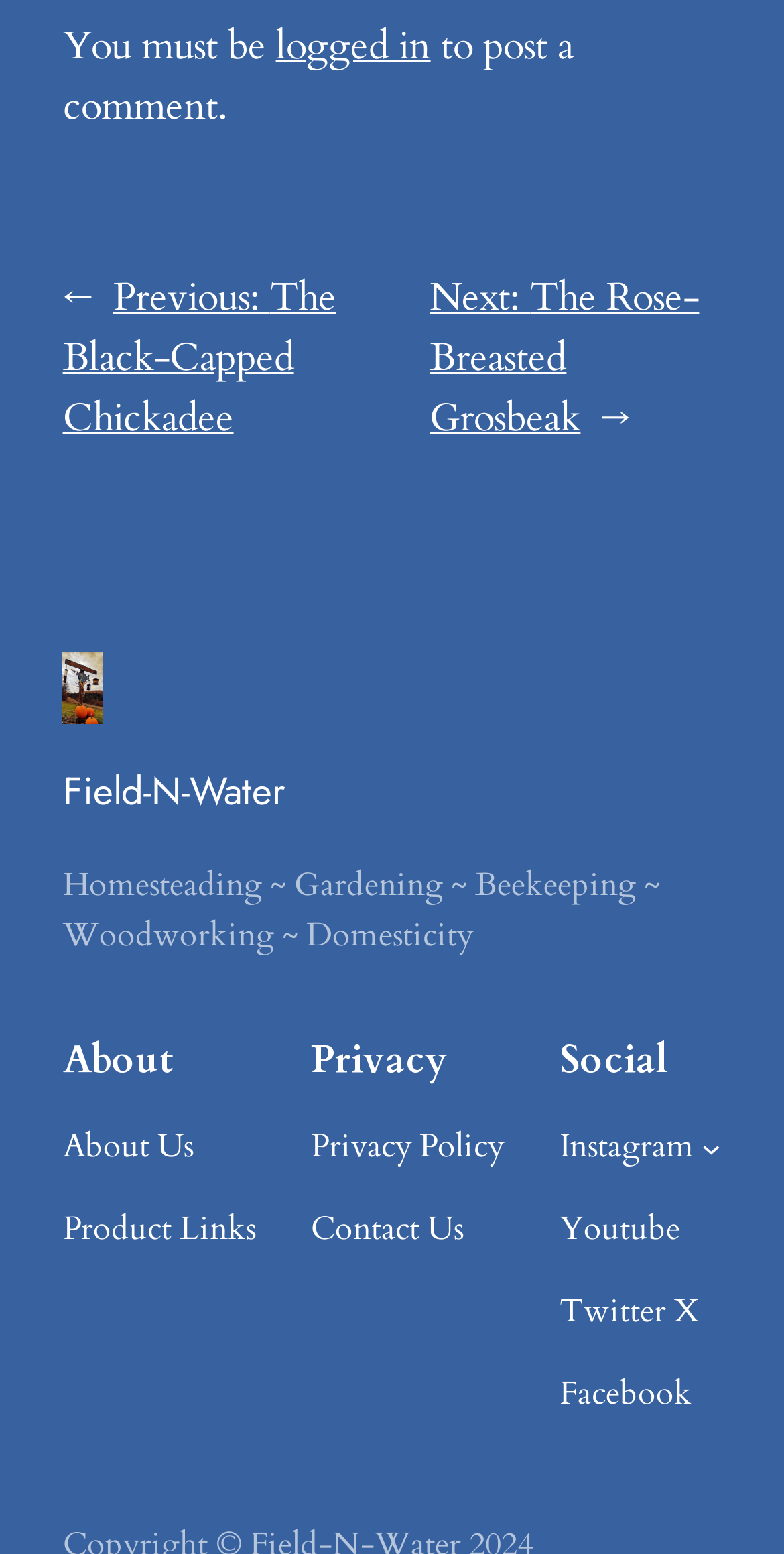What is the last social media link in the footer navigation?
Please provide a comprehensive answer based on the details in the screenshot.

The last social media link in the footer navigation is 'Facebook', which is located at the bottom right of the webpage.